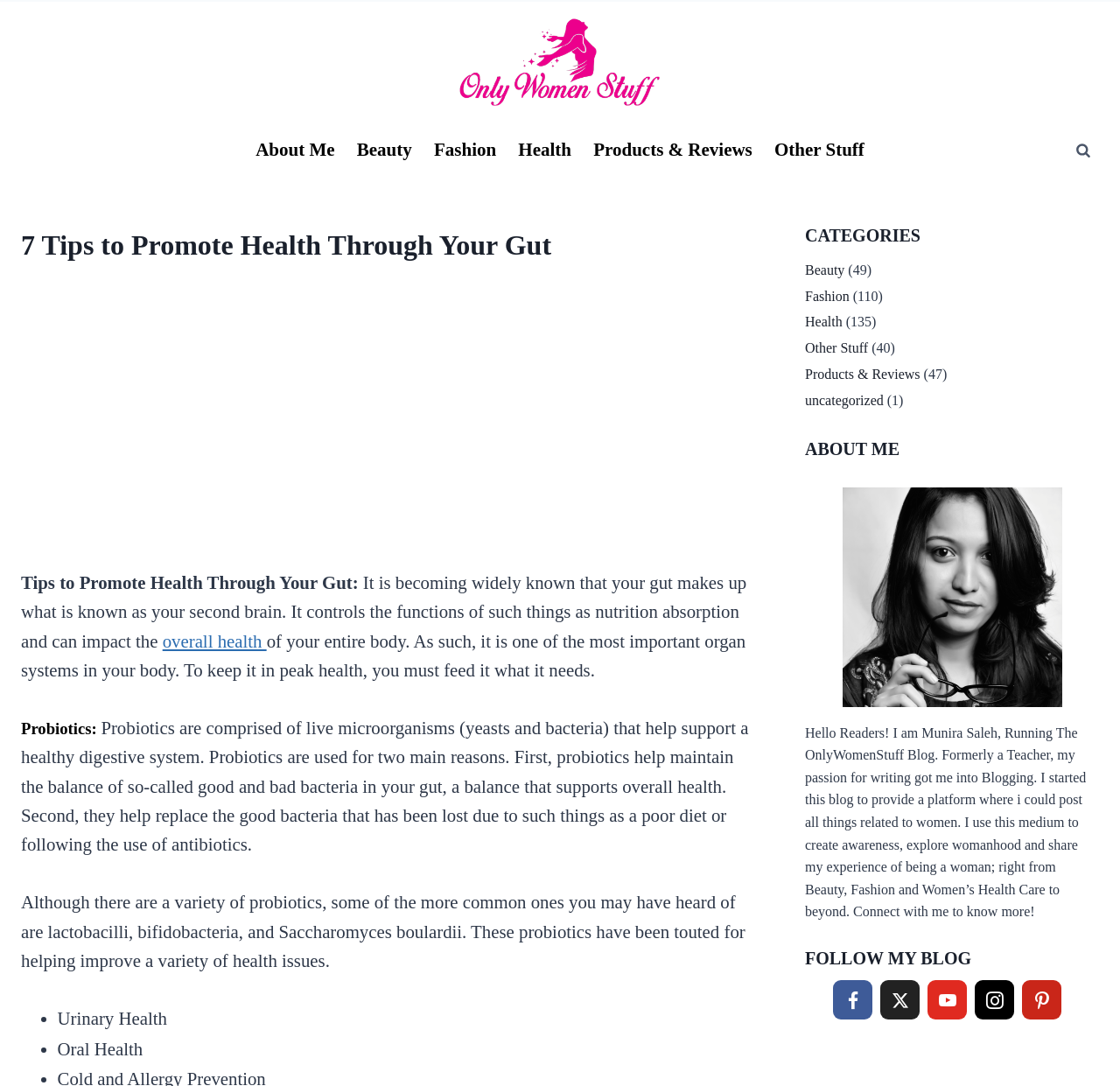Kindly determine the bounding box coordinates for the clickable area to achieve the given instruction: "search using the search form".

[0.953, 0.122, 0.981, 0.153]